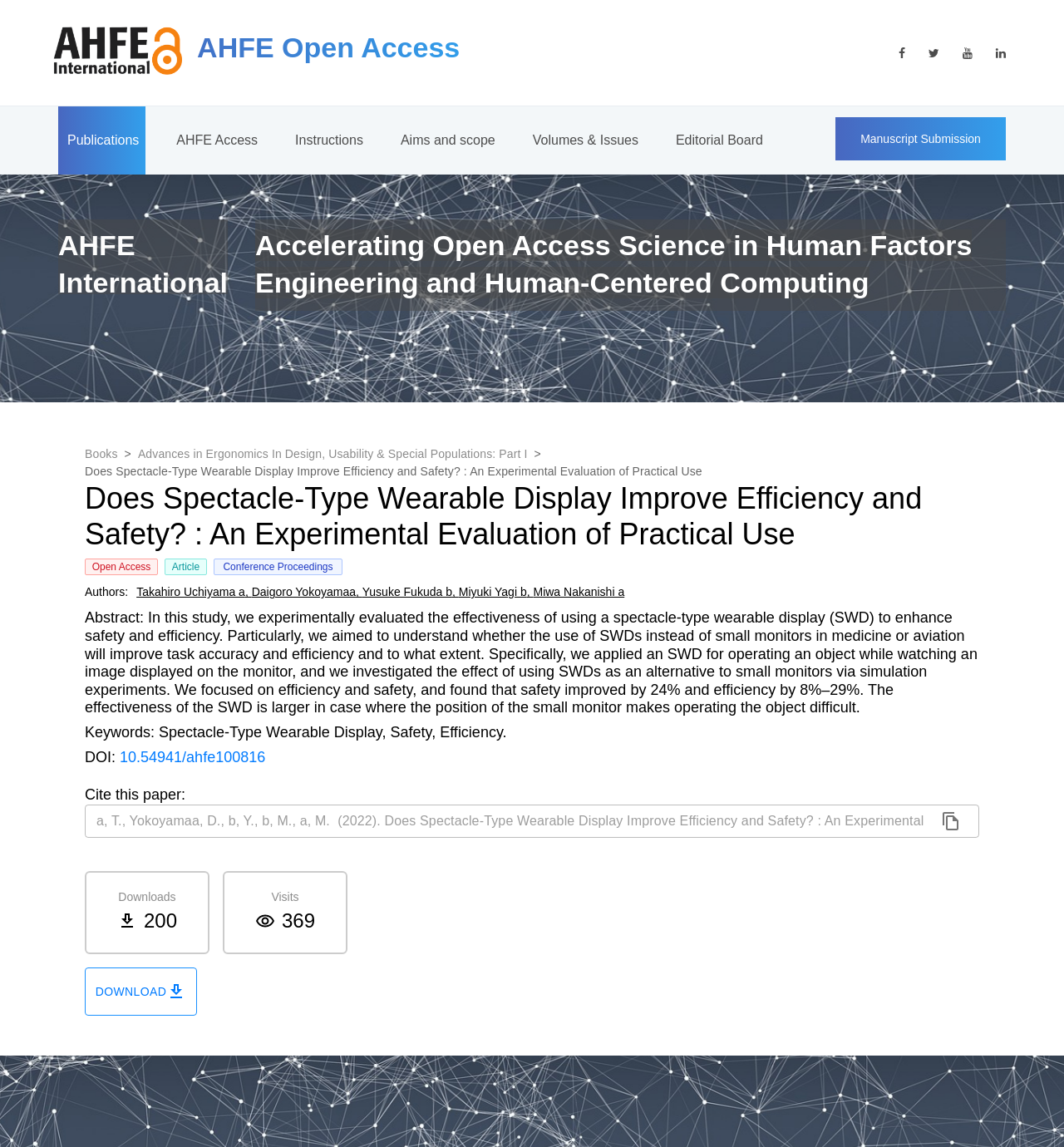Locate the bounding box coordinates of the clickable area to execute the instruction: "Search for publications". Provide the coordinates as four float numbers between 0 and 1, represented as [left, top, right, bottom].

[0.711, 0.116, 0.945, 0.145]